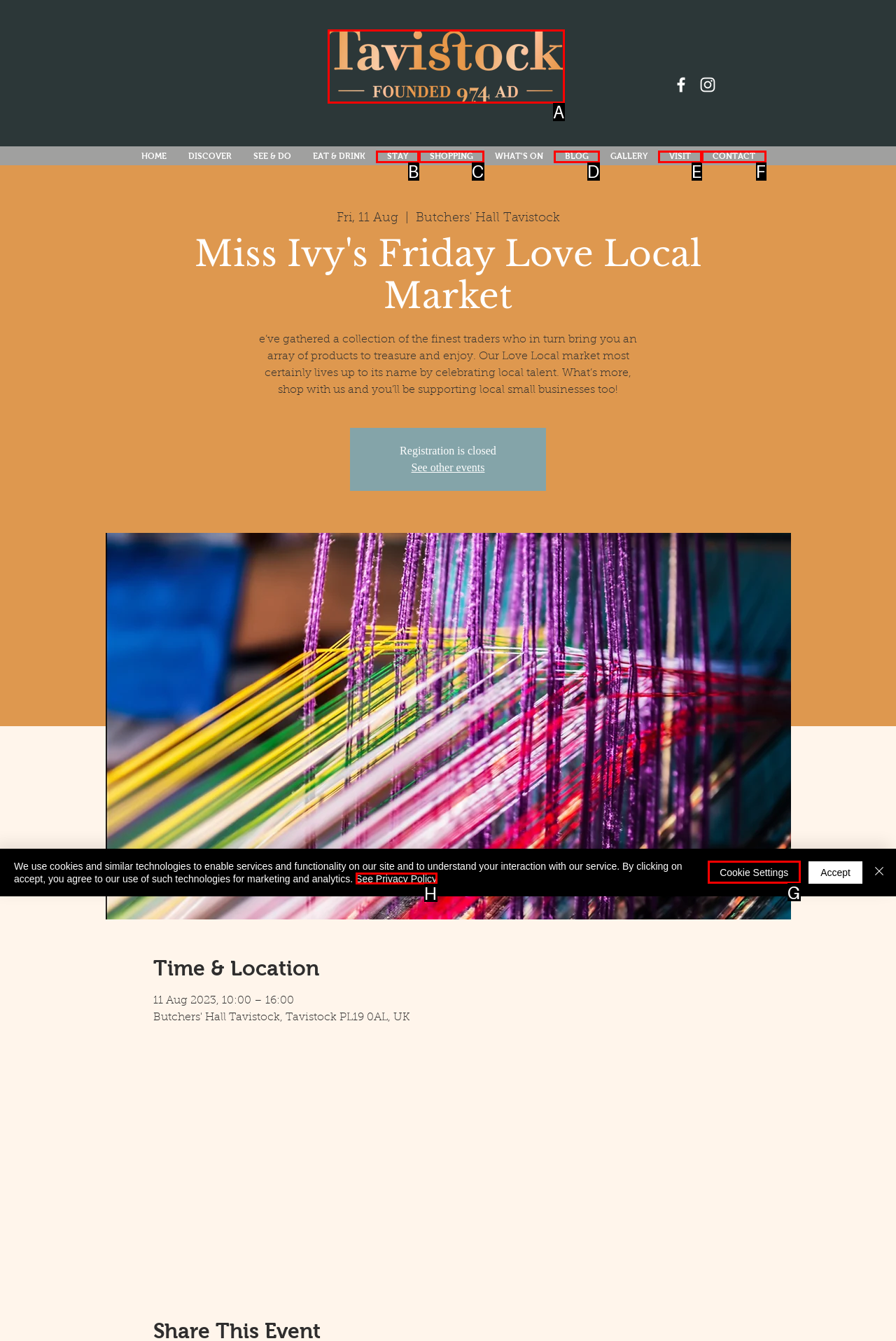Pick the HTML element that should be clicked to execute the task: Click the Tavistock logo
Respond with the letter corresponding to the correct choice.

A